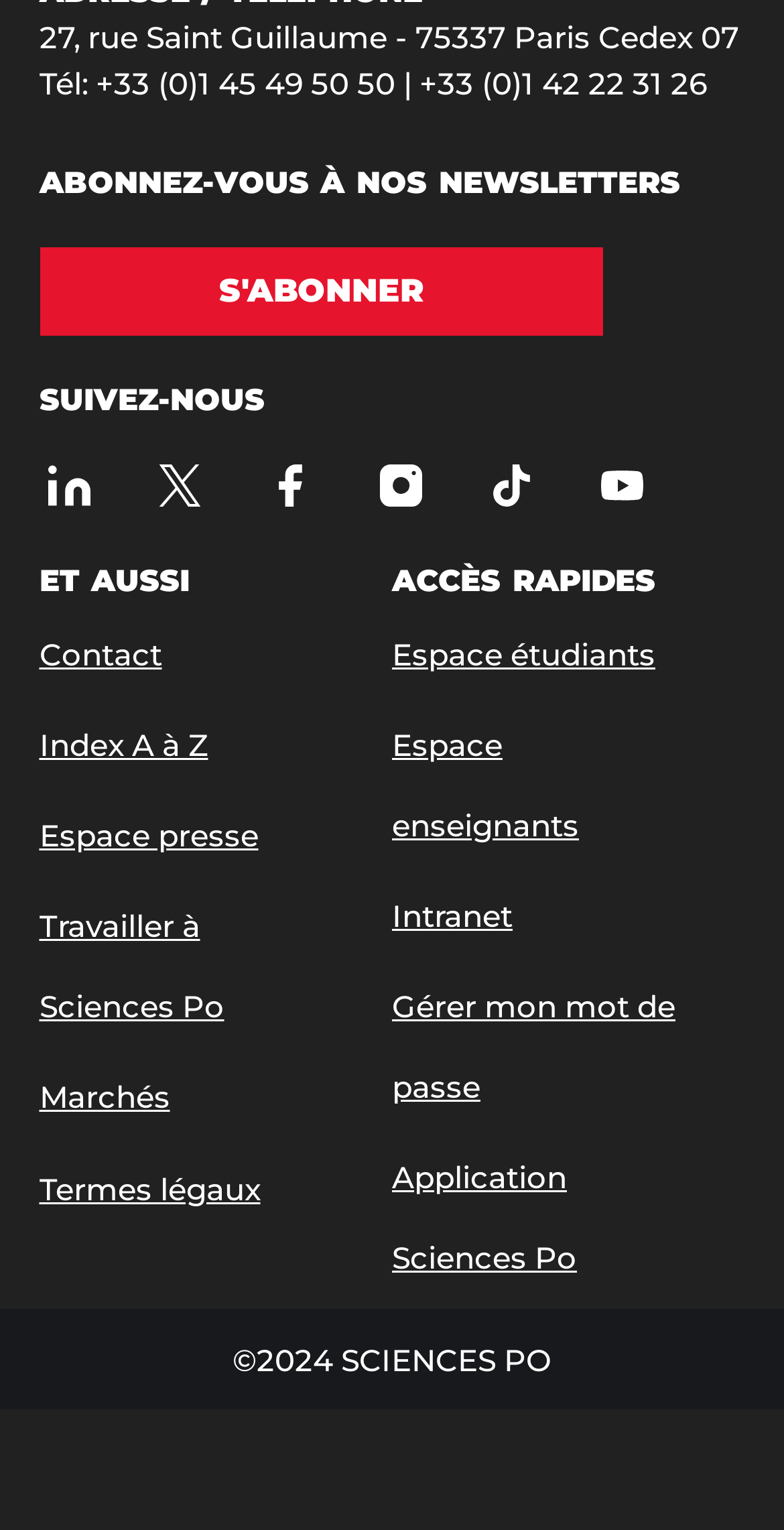What is the phone number next to 'Tél:'?
Please provide a comprehensive answer based on the visual information in the image.

I found the phone number by looking at the StaticText element with the bounding box coordinates [0.122, 0.042, 0.504, 0.067] which contains the text '+33 (0)1 45 49 50 50' and is located next to the StaticText element with the text 'Tél:'.